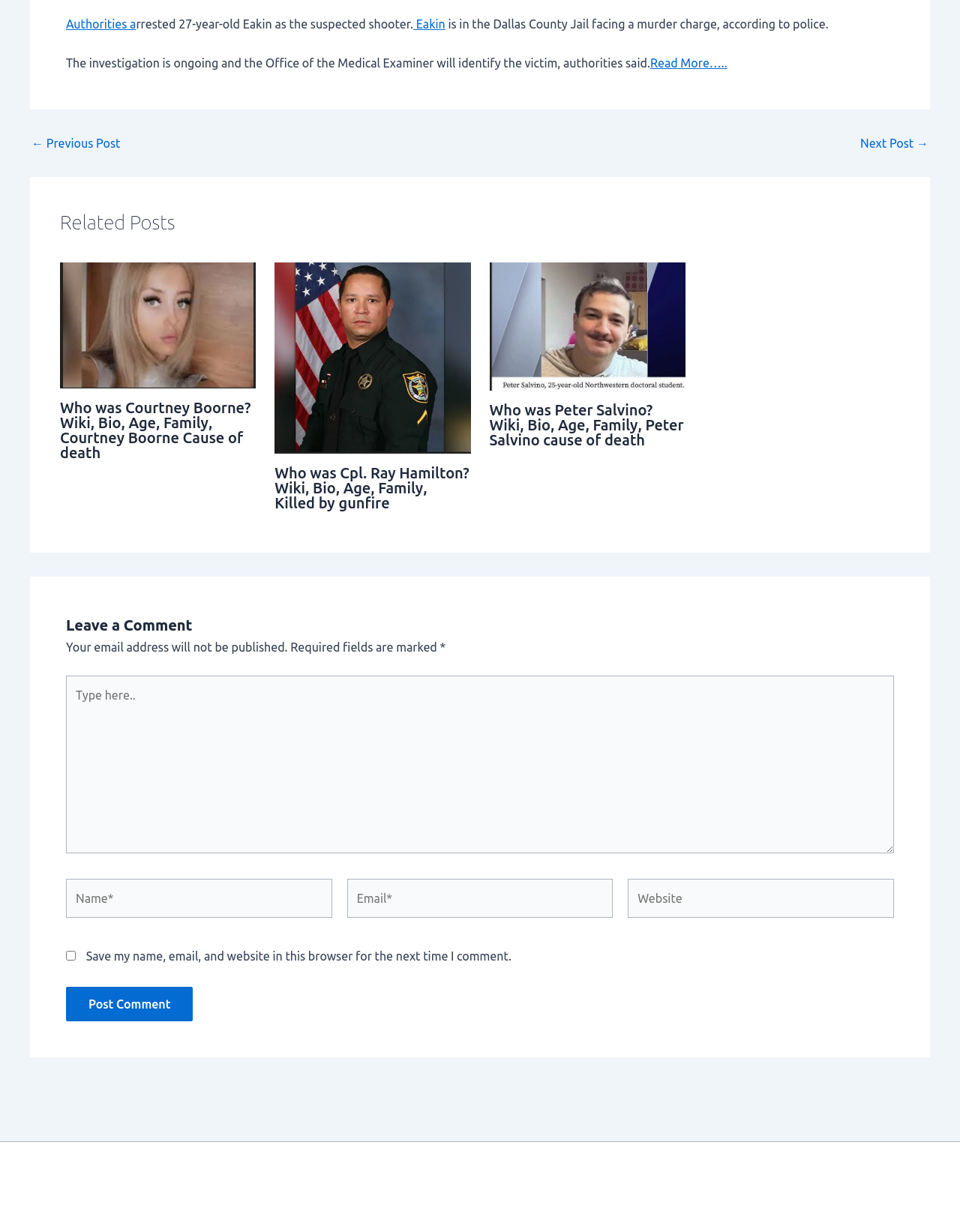Refer to the image and answer the question with as much detail as possible: How many related posts are shown on the webpage?

The webpage has a section titled 'Related Posts' which contains three article elements, each with a link and an image. Therefore, there are three related posts shown on the webpage.